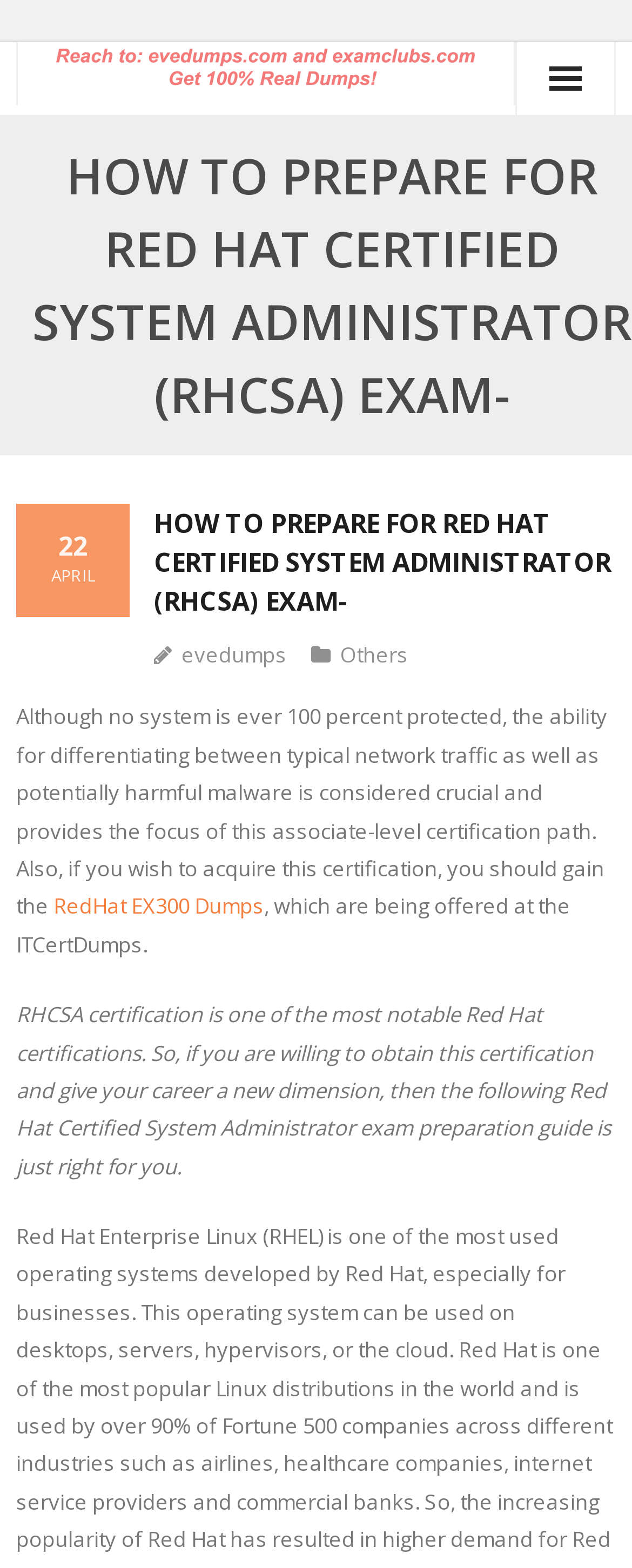Please identify the bounding box coordinates of the element I should click to complete this instruction: 'explore museums and attractions'. The coordinates should be given as four float numbers between 0 and 1, like this: [left, top, right, bottom].

None